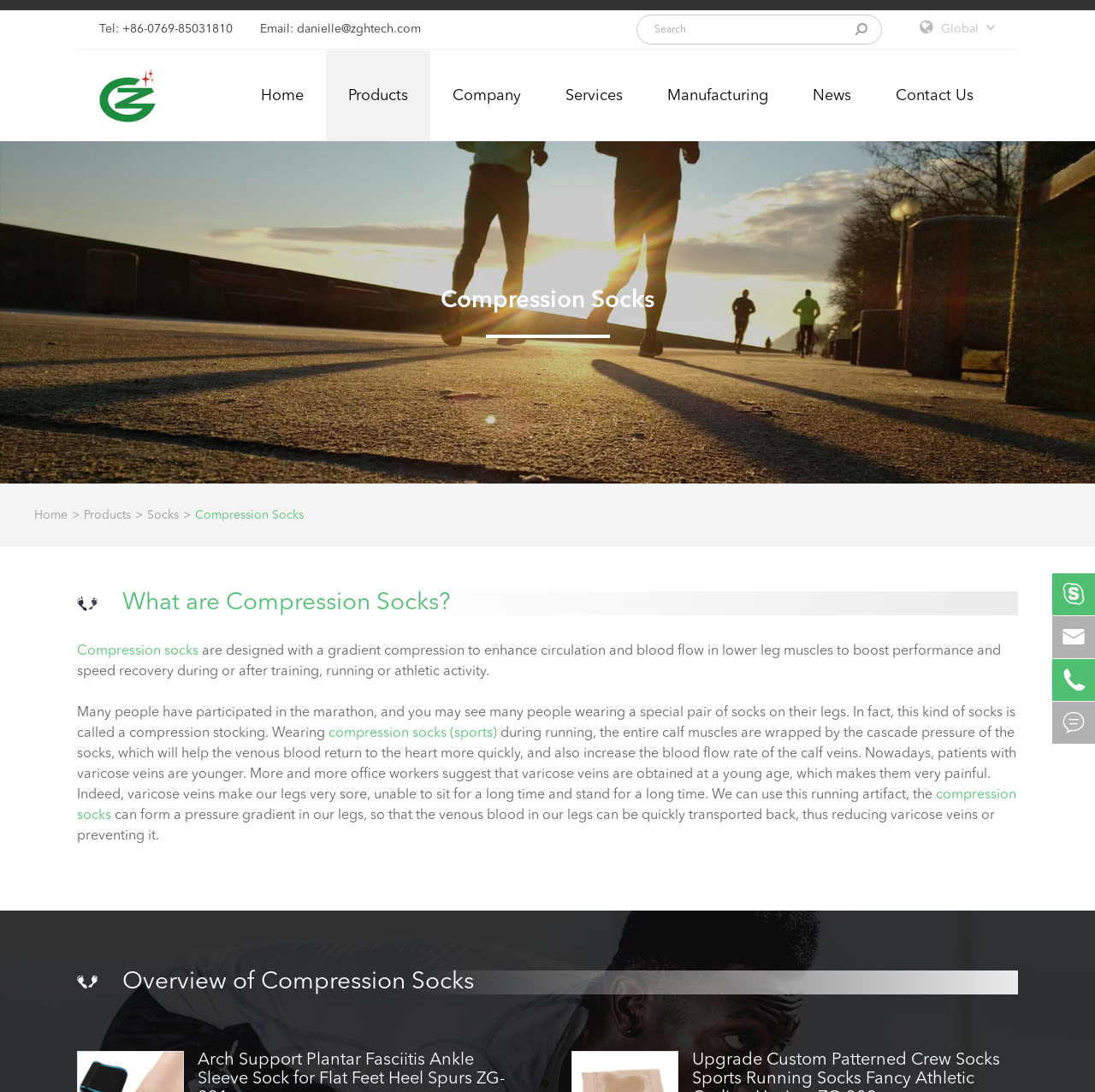What is the company's email address?
Carefully examine the image and provide a detailed answer to the question.

I found the email address by looking at the top section of the webpage, where the contact information is usually located. The email address is written as 'Email: danielle@zghtech.com'.